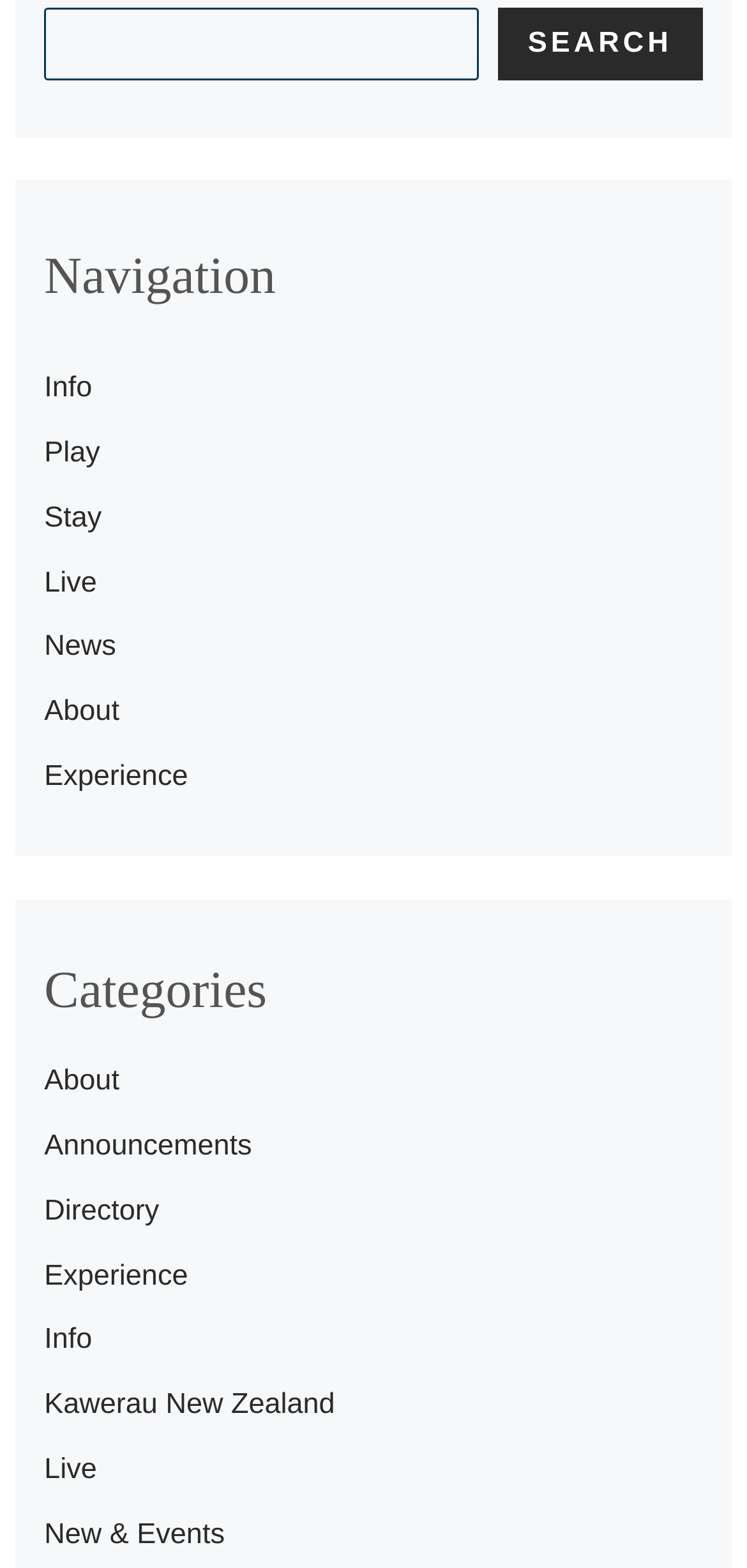Determine the bounding box coordinates for the area that should be clicked to carry out the following instruction: "view news".

[0.059, 0.402, 0.155, 0.423]